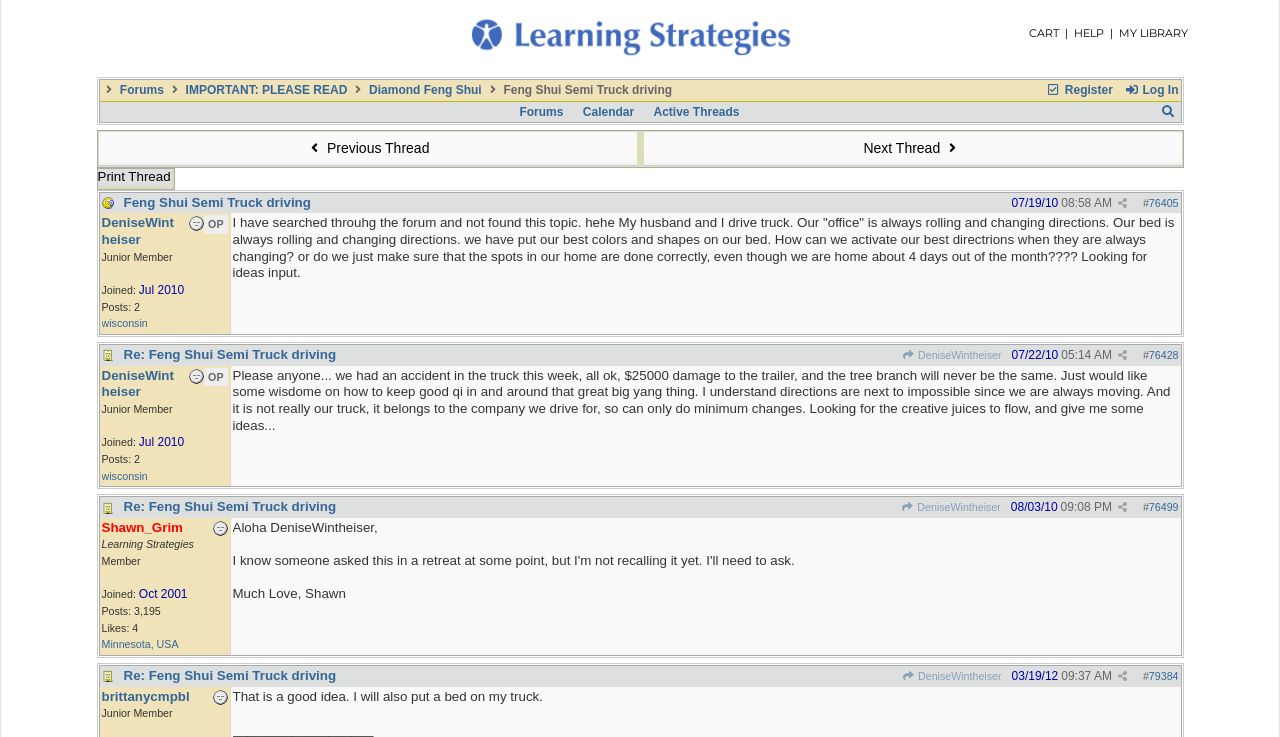How many days are the authors home out of the month?
Using the image, respond with a single word or phrase.

4